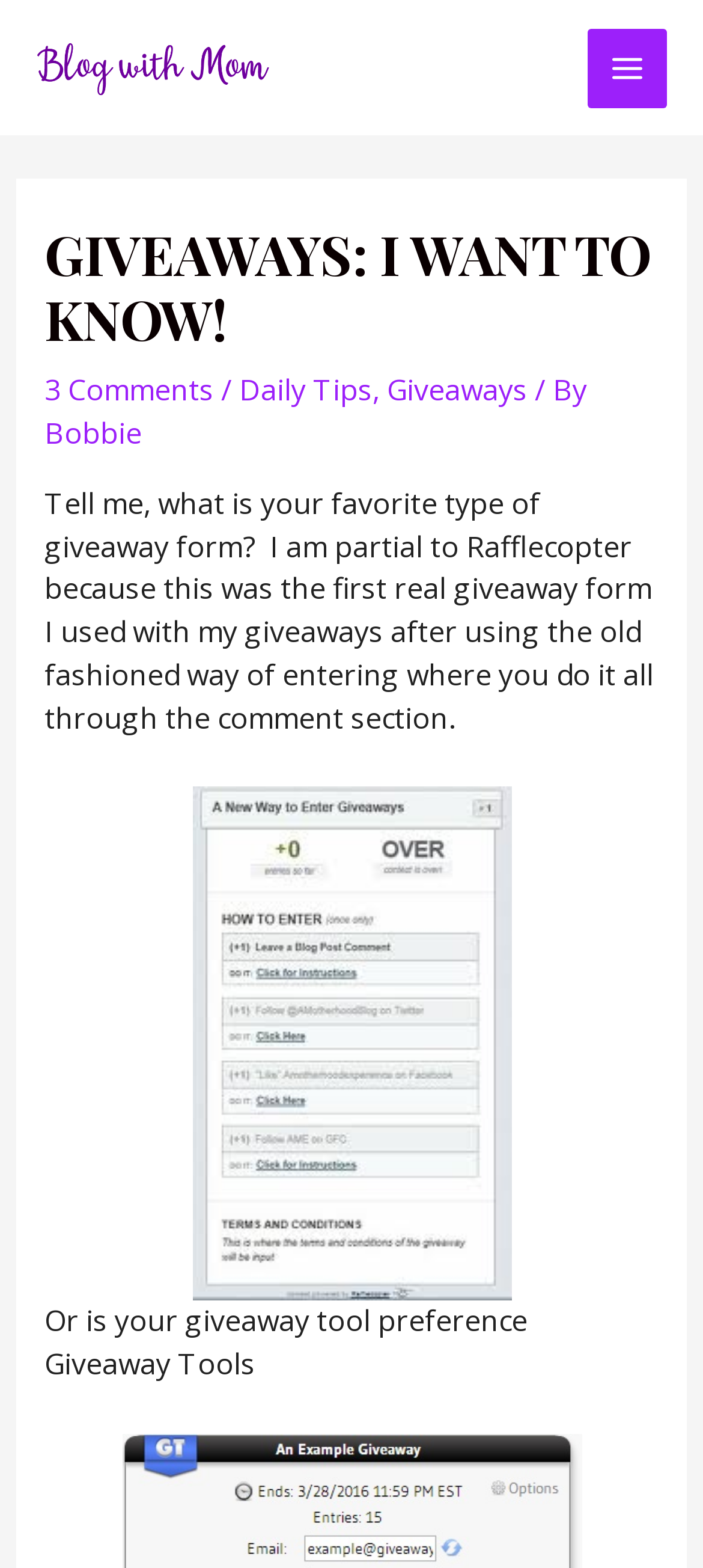Using the provided description 3 Comments, find the bounding box coordinates for the UI element. Provide the coordinates in (top-left x, top-left y, bottom-right x, bottom-right y) format, ensuring all values are between 0 and 1.

[0.063, 0.236, 0.304, 0.261]